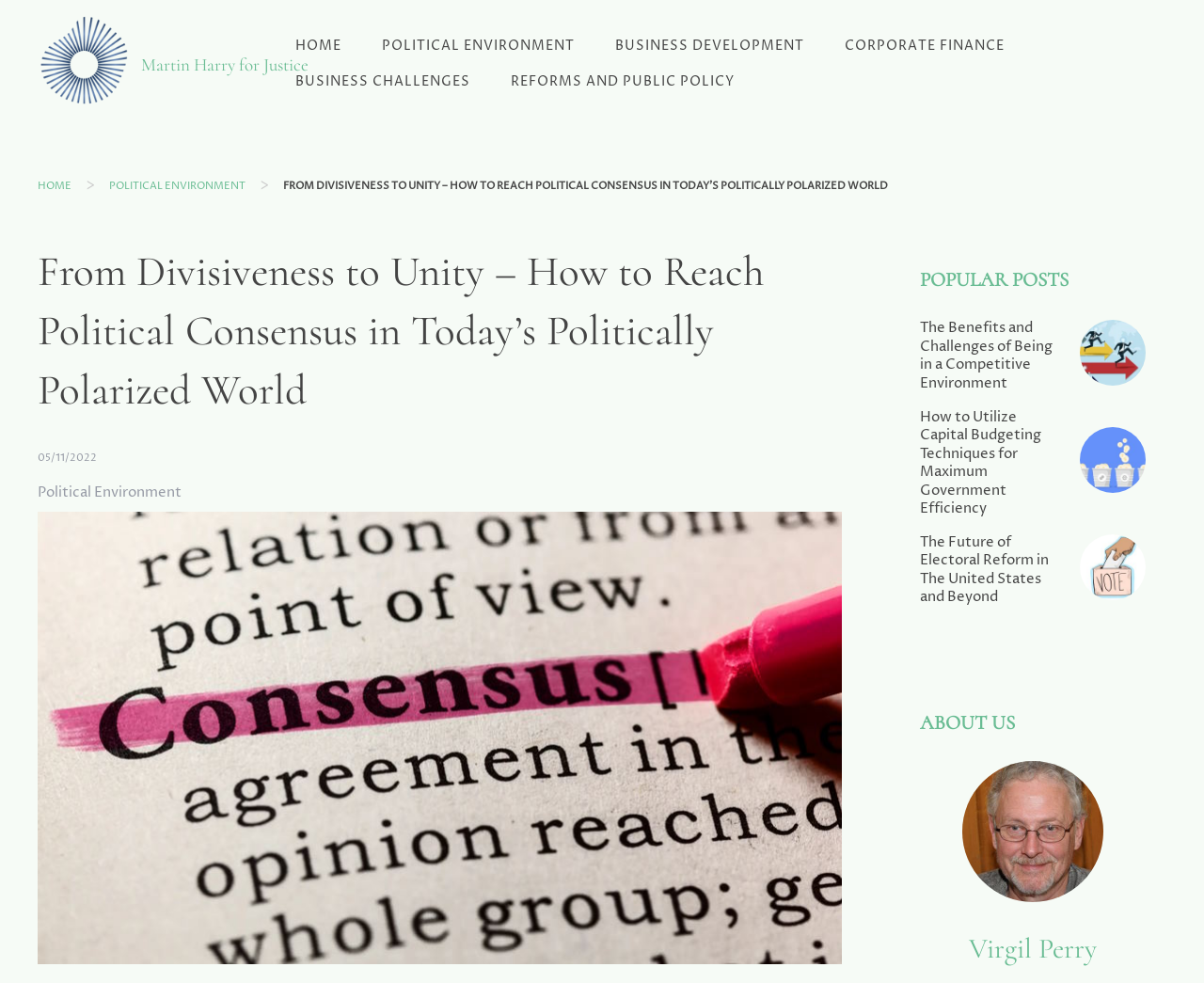Identify the bounding box coordinates of the region that needs to be clicked to carry out this instruction: "Click on the 'finding political consensus' link". Provide these coordinates as four float numbers ranging from 0 to 1, i.e., [left, top, right, bottom].

[0.031, 0.966, 0.699, 0.986]